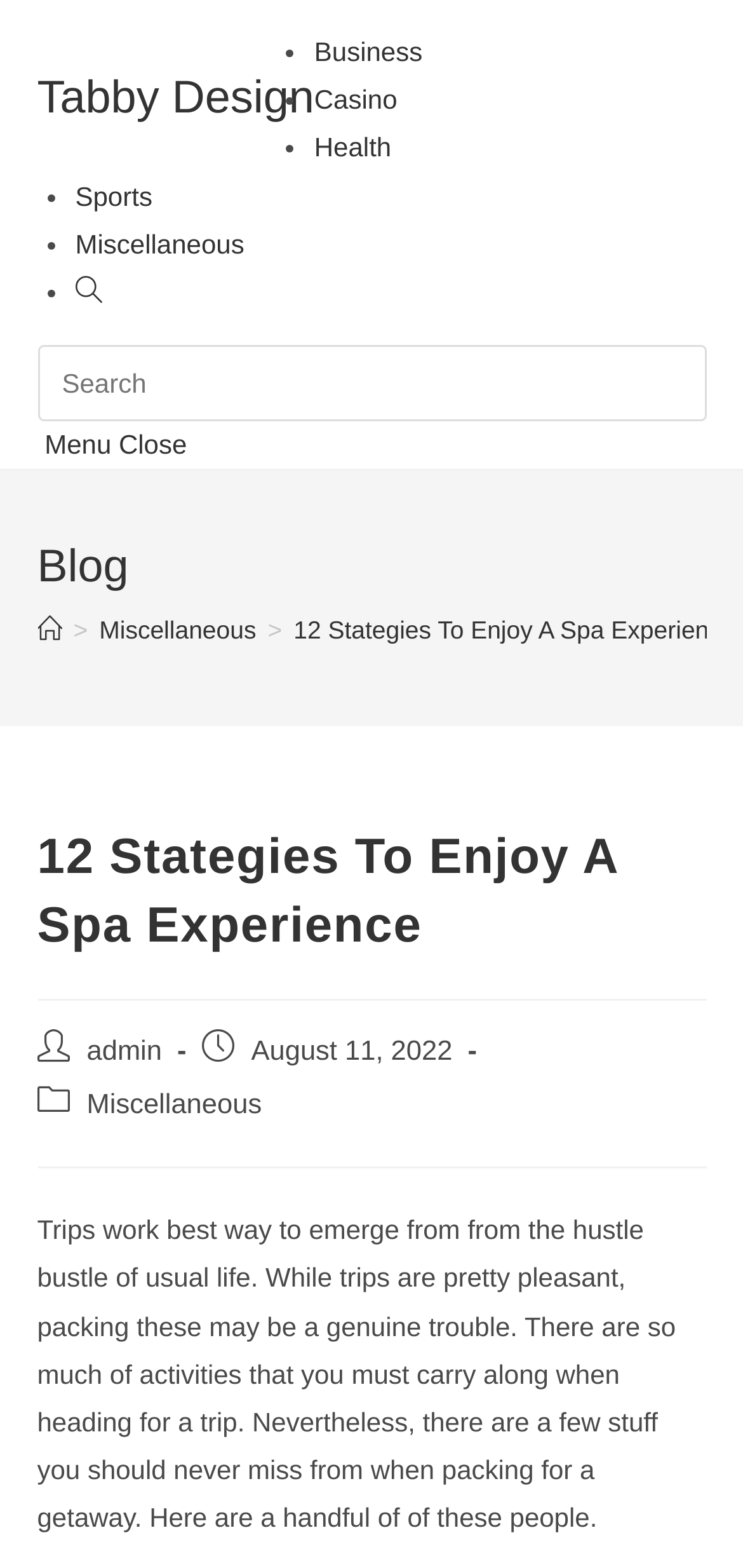Identify and provide the bounding box for the element described by: "Health".

[0.423, 0.084, 0.527, 0.104]